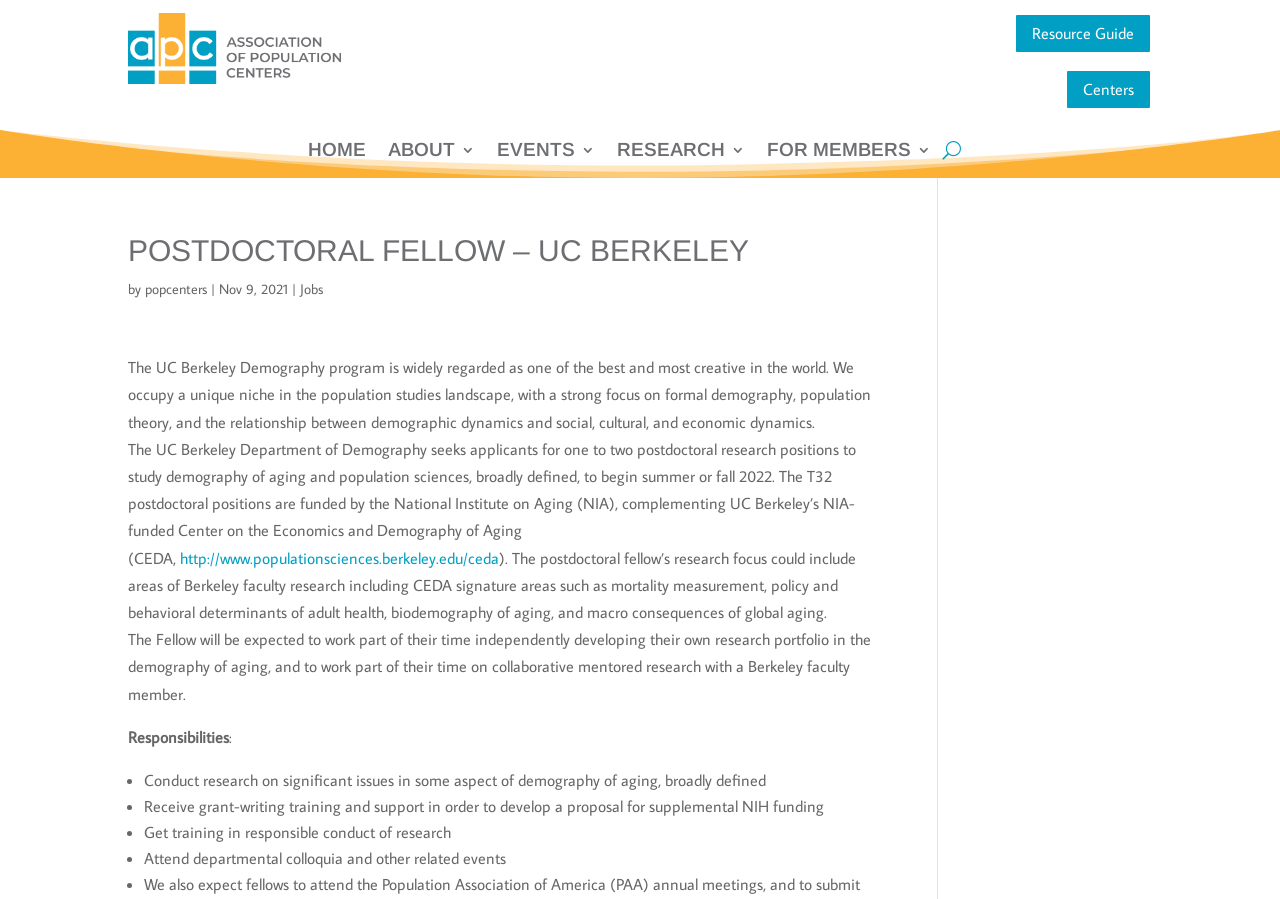Determine the bounding box coordinates for the UI element matching this description: "parent_node: HOME".

[0.736, 0.151, 0.751, 0.184]